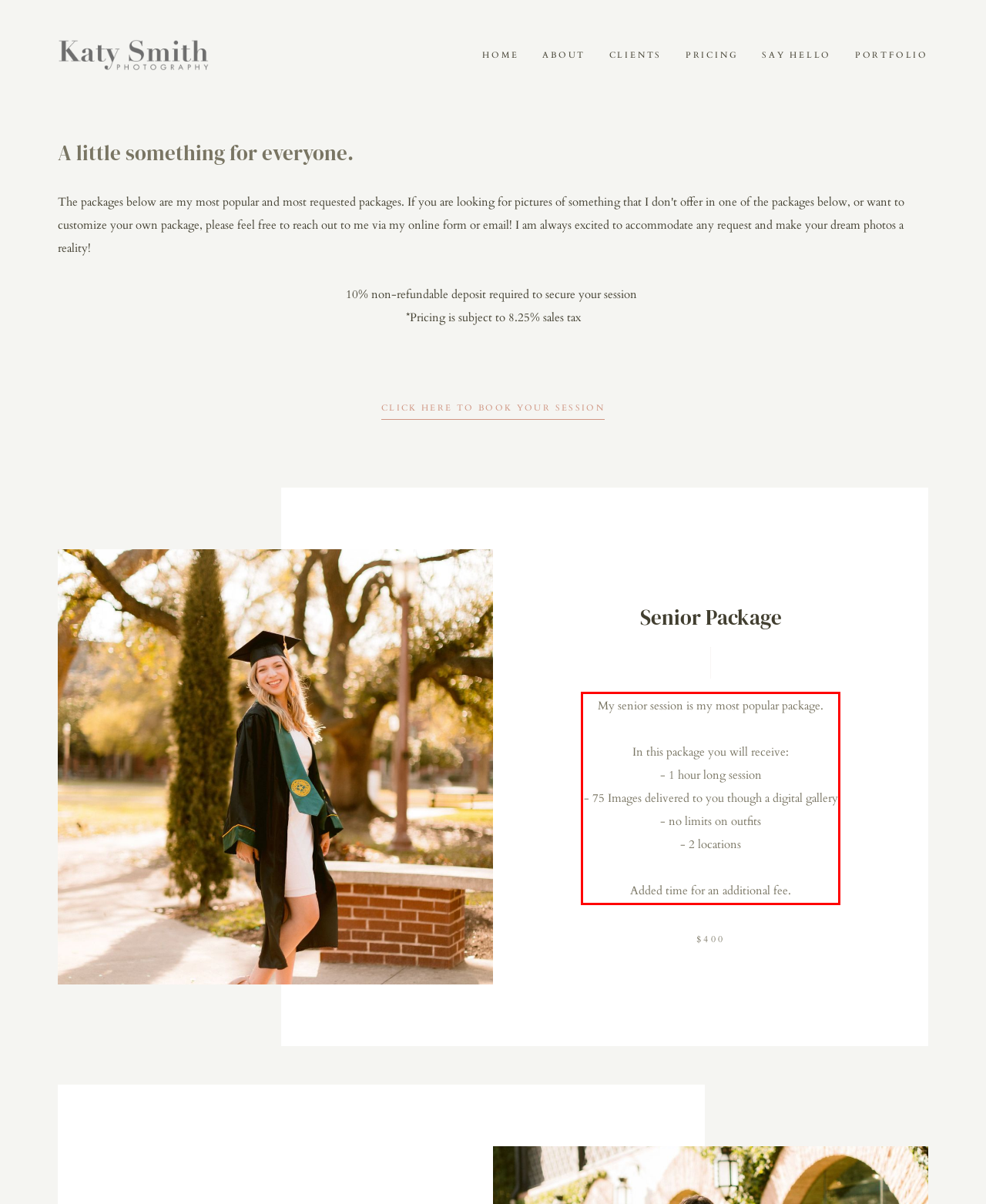With the given screenshot of a webpage, locate the red rectangle bounding box and extract the text content using OCR.

My senior session is my most popular package. In this package you will receive: - 1 hour long session - 75 Images delivered to you though a digital gallery - no limits on outfits - 2 locations Added time for an additional fee.